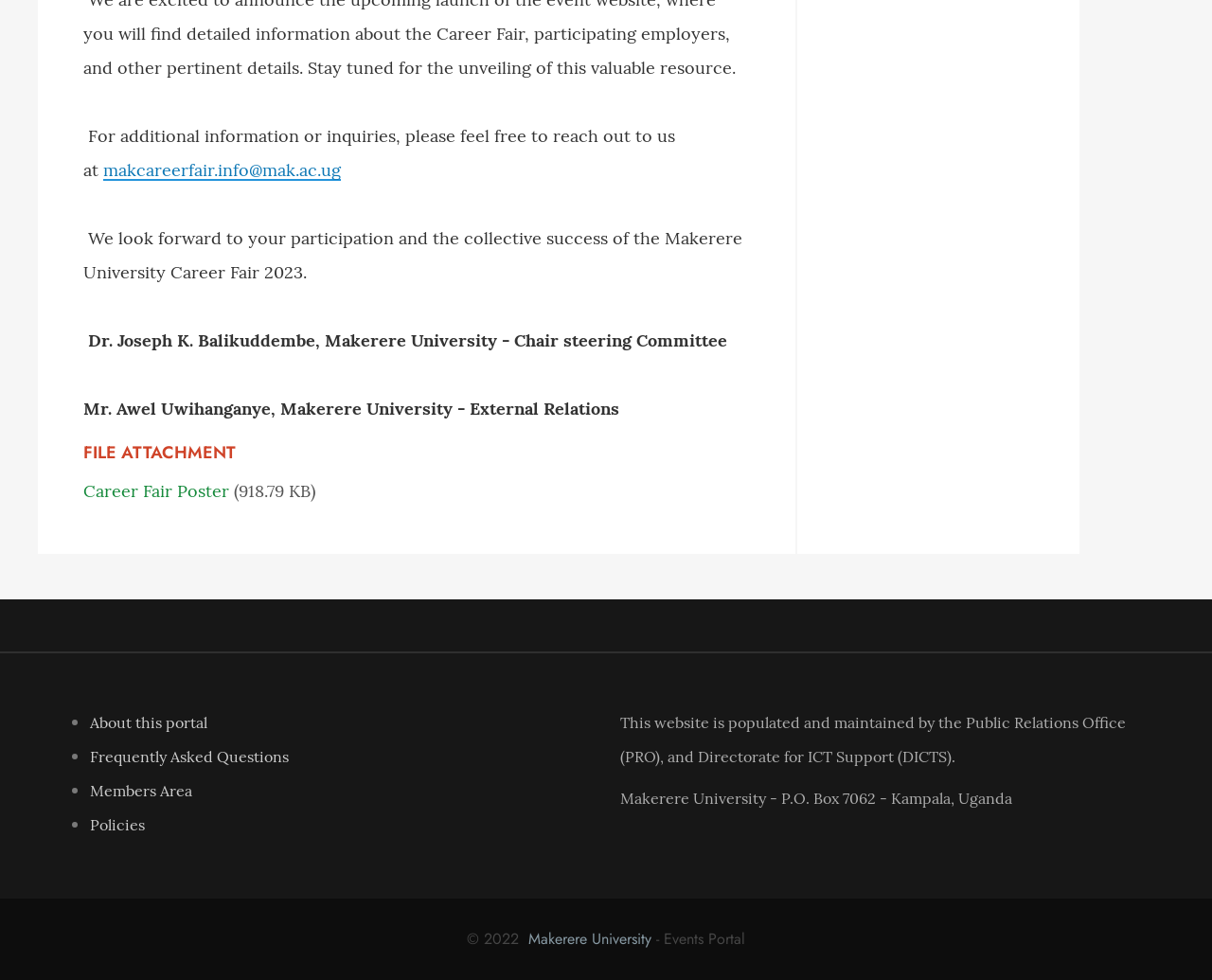Please respond to the question using a single word or phrase:
What is the footer section divided into?

List of links